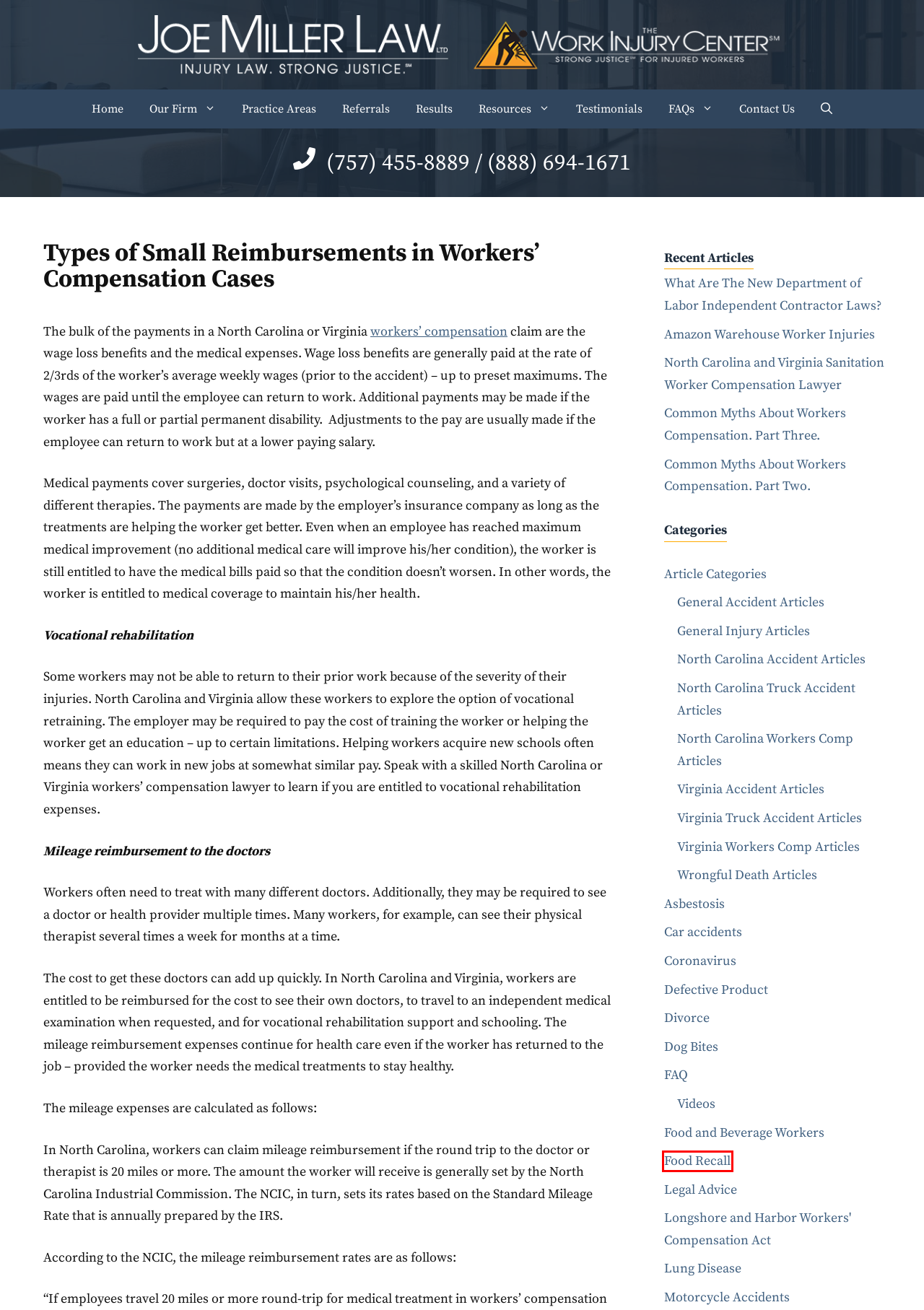Given a screenshot of a webpage with a red bounding box highlighting a UI element, choose the description that best corresponds to the new webpage after clicking the element within the red bounding box. Here are your options:
A. Common Myths About Workers Compensation. Part Two. | Joe Miller Law, Ltd.
B. Longshore And Harbor Workers’ Compensation Act | Joe Miller Law, Ltd.
C. Food Recall | Joe Miller Law, Ltd.
D. Virginia Accident Articles | Joe Miller Law, Ltd.
E. Divorce | Joe Miller Law, Ltd.
F. Asbestosis | Joe Miller Law, Ltd.
G. Personal Injury Attorney Case Results | Joe Miller Injury Law Firm
H. FAQ | Joe Miller Law, Ltd.

C